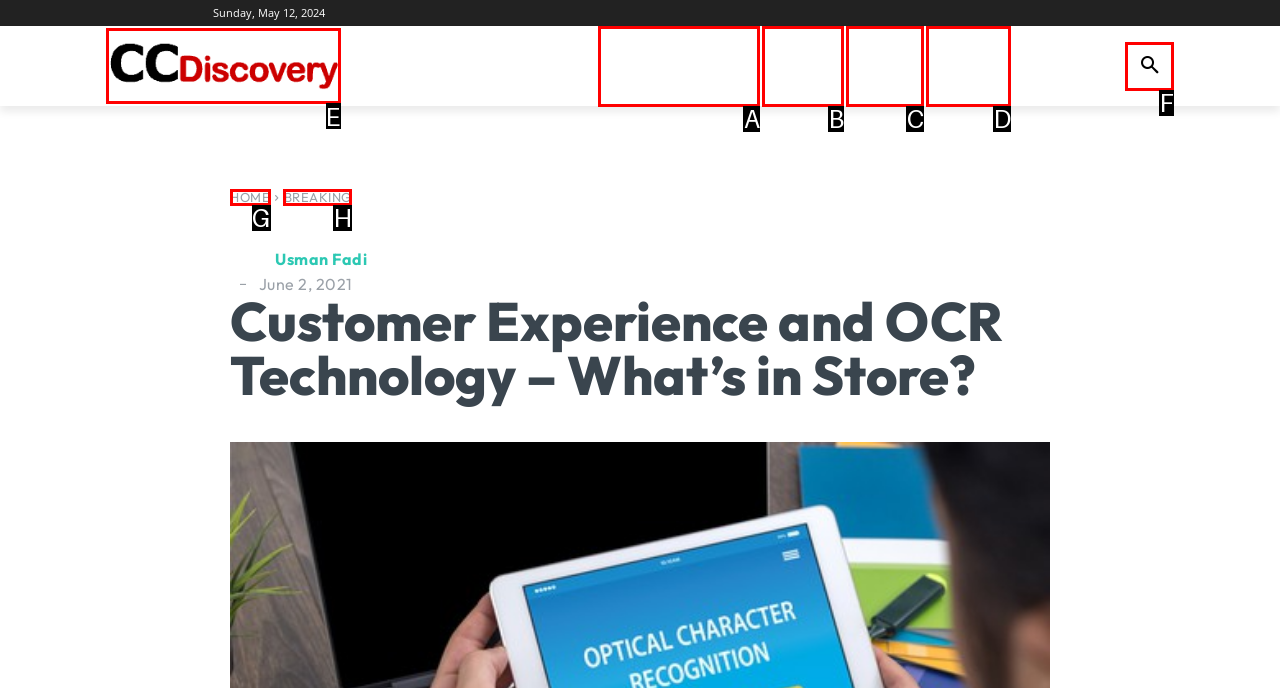To achieve the task: View recent posts, which HTML element do you need to click?
Respond with the letter of the correct option from the given choices.

None